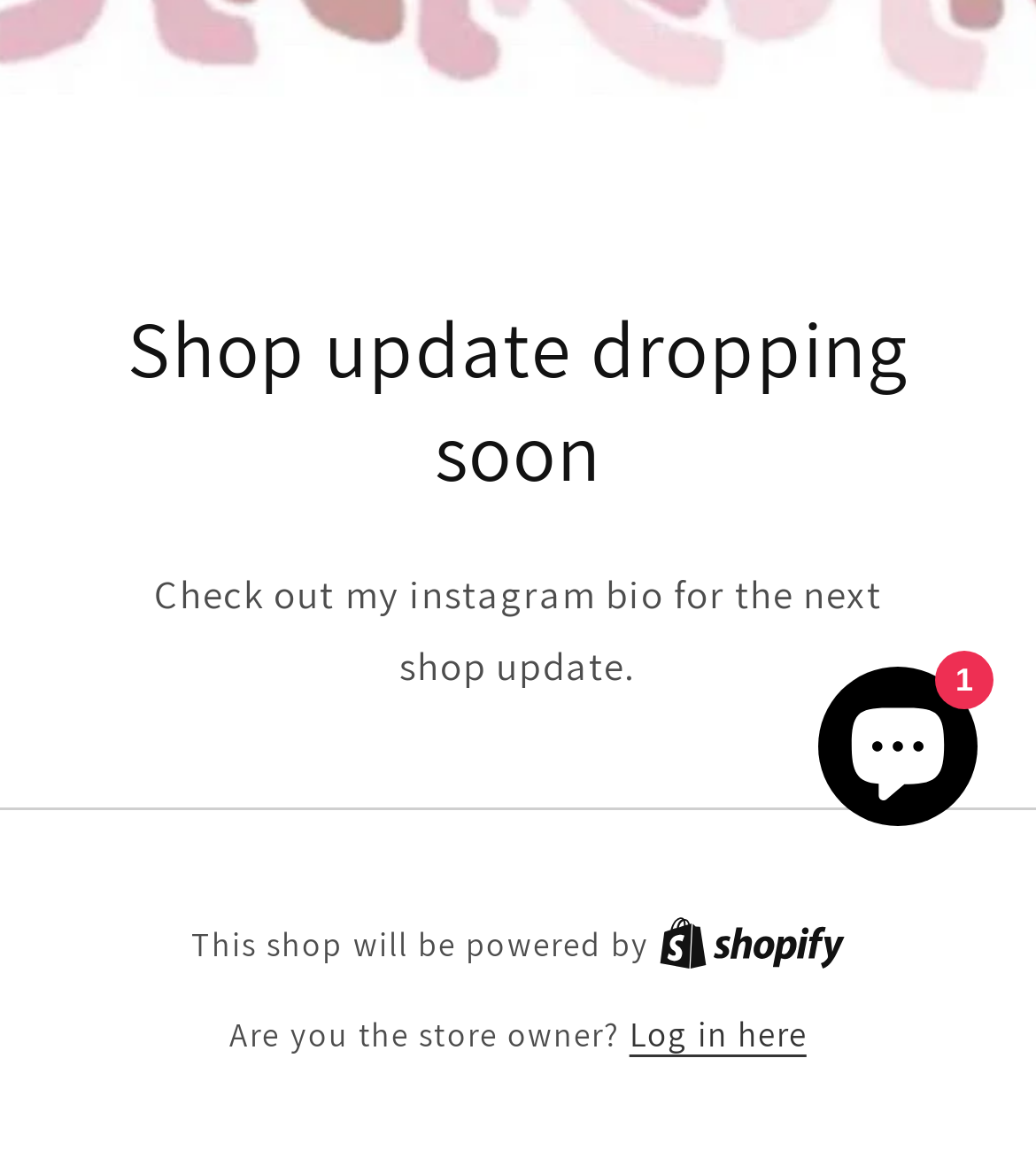Identify the bounding box coordinates of the HTML element based on this description: "parent_node: PL aria-label="Open main menu"".

None